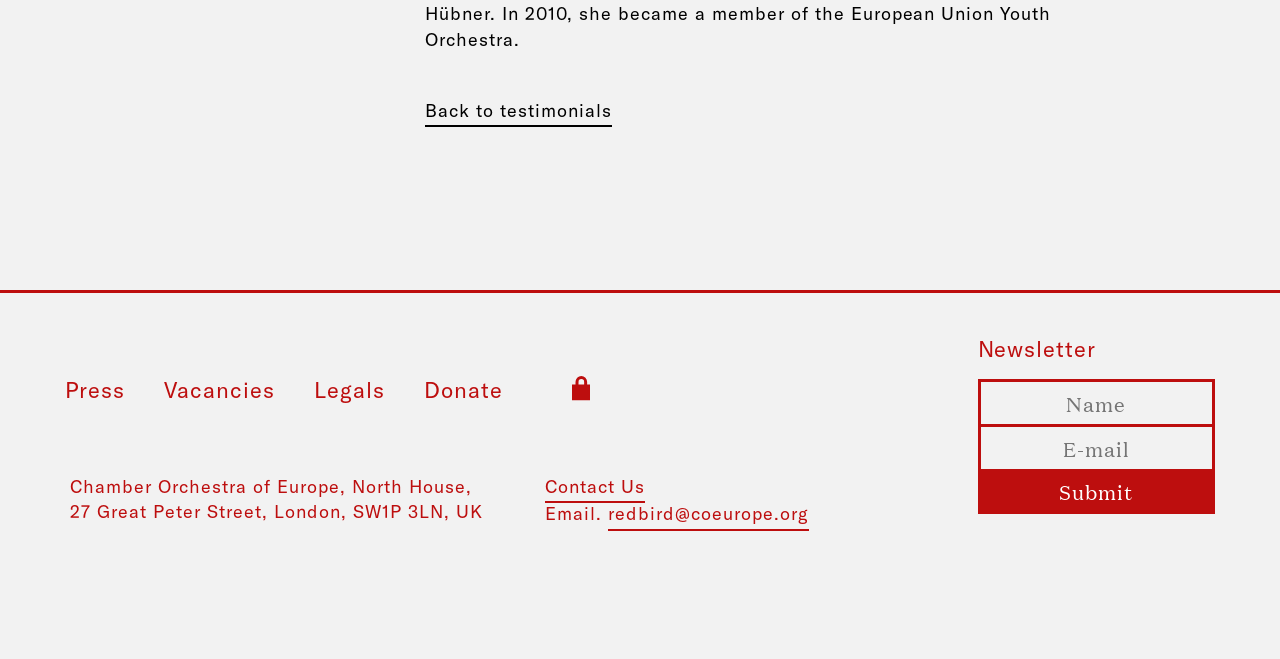Using the description: "name="EMAIL" placeholder="E-mail"", determine the UI element's bounding box coordinates. Ensure the coordinates are in the format of four float numbers between 0 and 1, i.e., [left, top, right, bottom].

[0.764, 0.643, 0.949, 0.711]